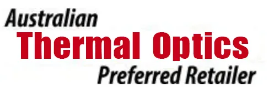Provide a comprehensive description of the image.

The image prominently features the text “Australian Thermal Optics” in a bold and eye-catching font, with the phrase “Preferred Retailer” positioned below it in a more understated style. The combination of colors and typography suggests a strong focus on quality and reliability in the field of thermal optics. This branding likely indicates the company's specialization in thermal imaging products, making it a notable retailer for enthusiasts and professionals seeking advanced optical solutions.